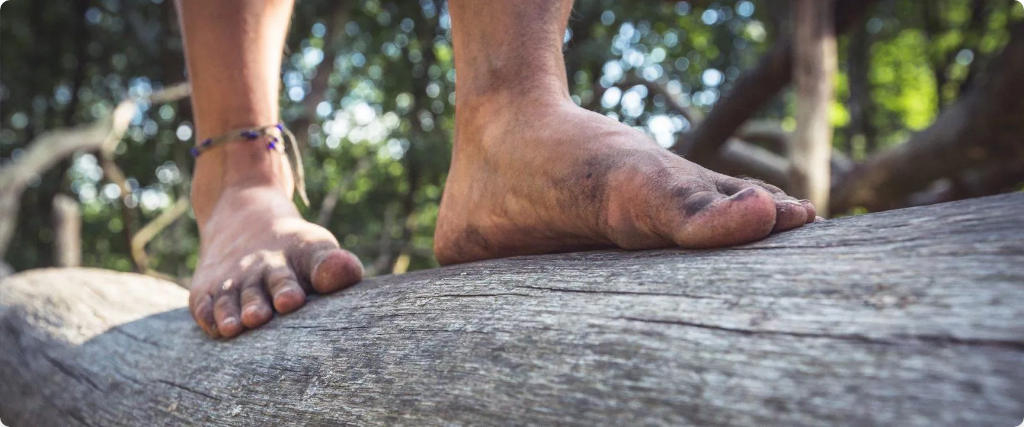Generate an elaborate caption that covers all aspects of the image.

The image captures a close-up view of a pair of bare feet cautiously balanced on a wooden log, emphasizing the connection between nature and the human body. The feet, slightly dusty, illustrate the raw and unfiltered experience of barefoot training, suggesting freedom and an innate relationship with the earth. Surrounding the subject, a backdrop of greenery hints at a serene outdoor environment, inviting reflection on the natural functionality of our feet. This visual resonates with the theme of the accompanying text, which highlights the advantages of going barefoot, advocating for a reconnection with our body's natural support systems. It underlines the importance of allowing our feet to perform as designed—absorbing impact and enhancing mobility—without the constraints of footwear.